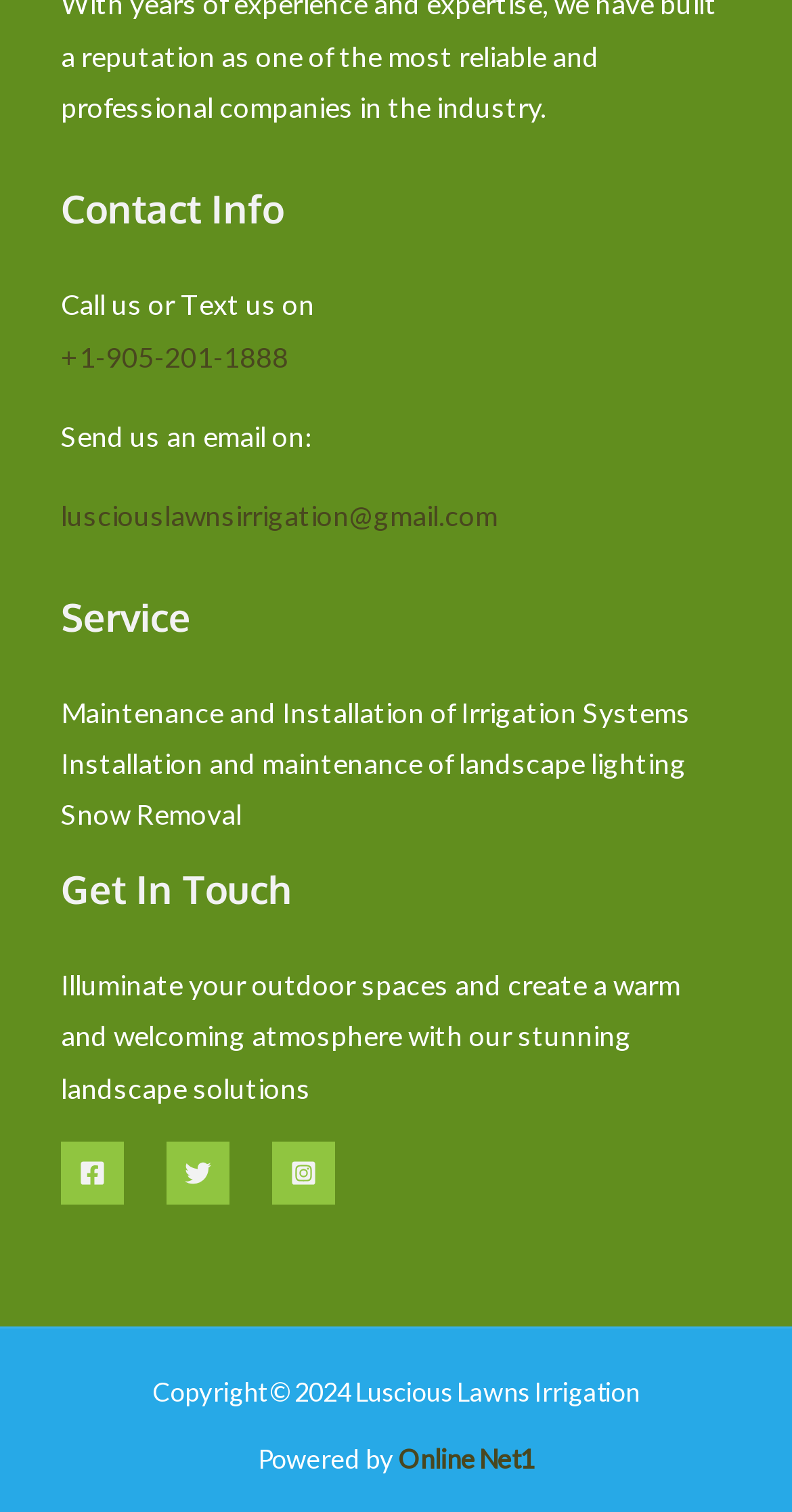From the element description rtm, predict the bounding box coordinates of the UI element. The coordinates must be specified in the format (top-left x, top-left y, bottom-right x, bottom-right y) and should be within the 0 to 1 range.

None